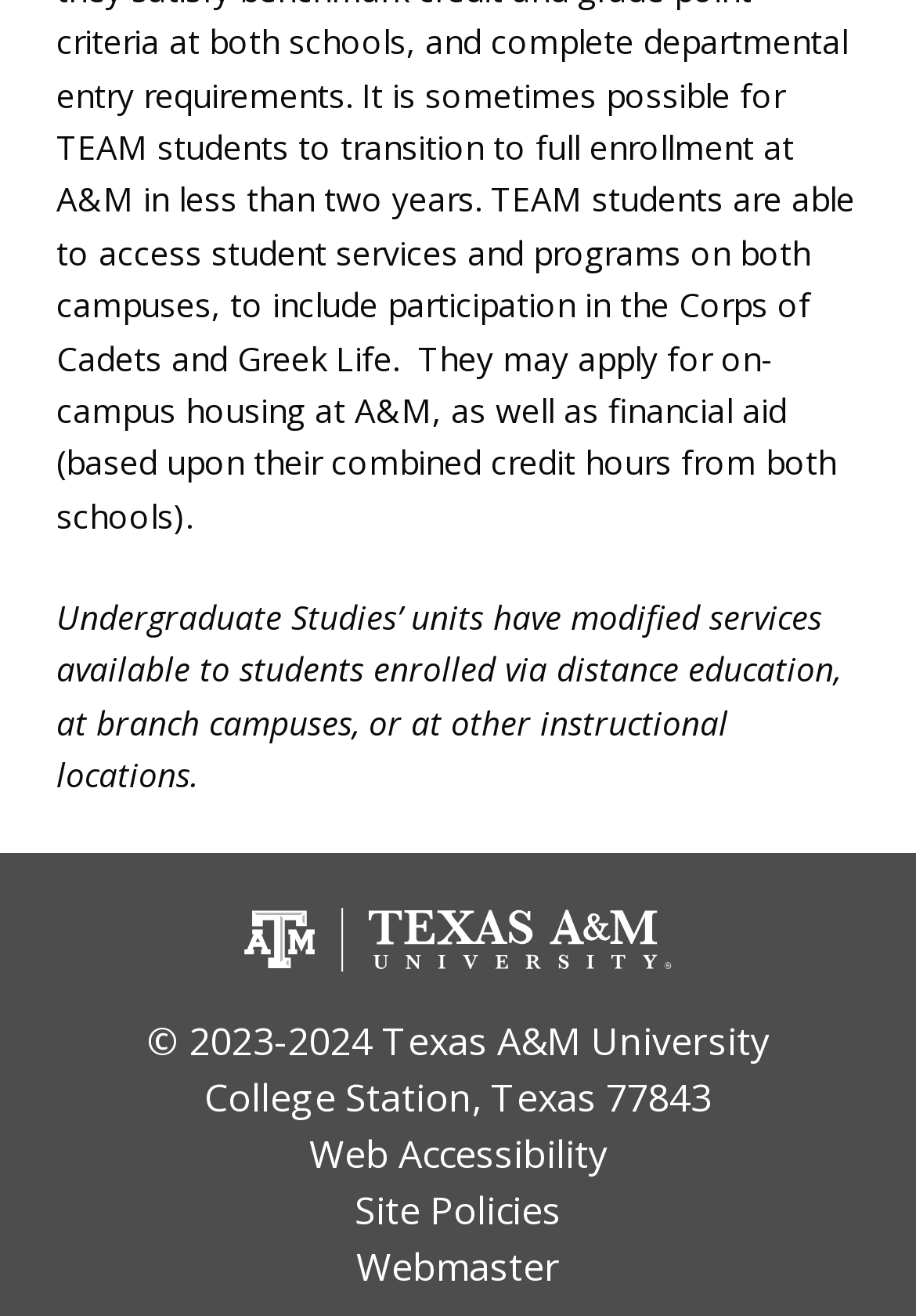Please use the details from the image to answer the following question comprehensively:
What is the topic of the static text at the top of the page?

I found the topic of the static text at the top of the page by reading the text, which is 'Undergraduate Studies’ units have modified services available to students enrolled via distance education, at branch campuses, or at other instructional locations.' This text describes the modified services available to students.